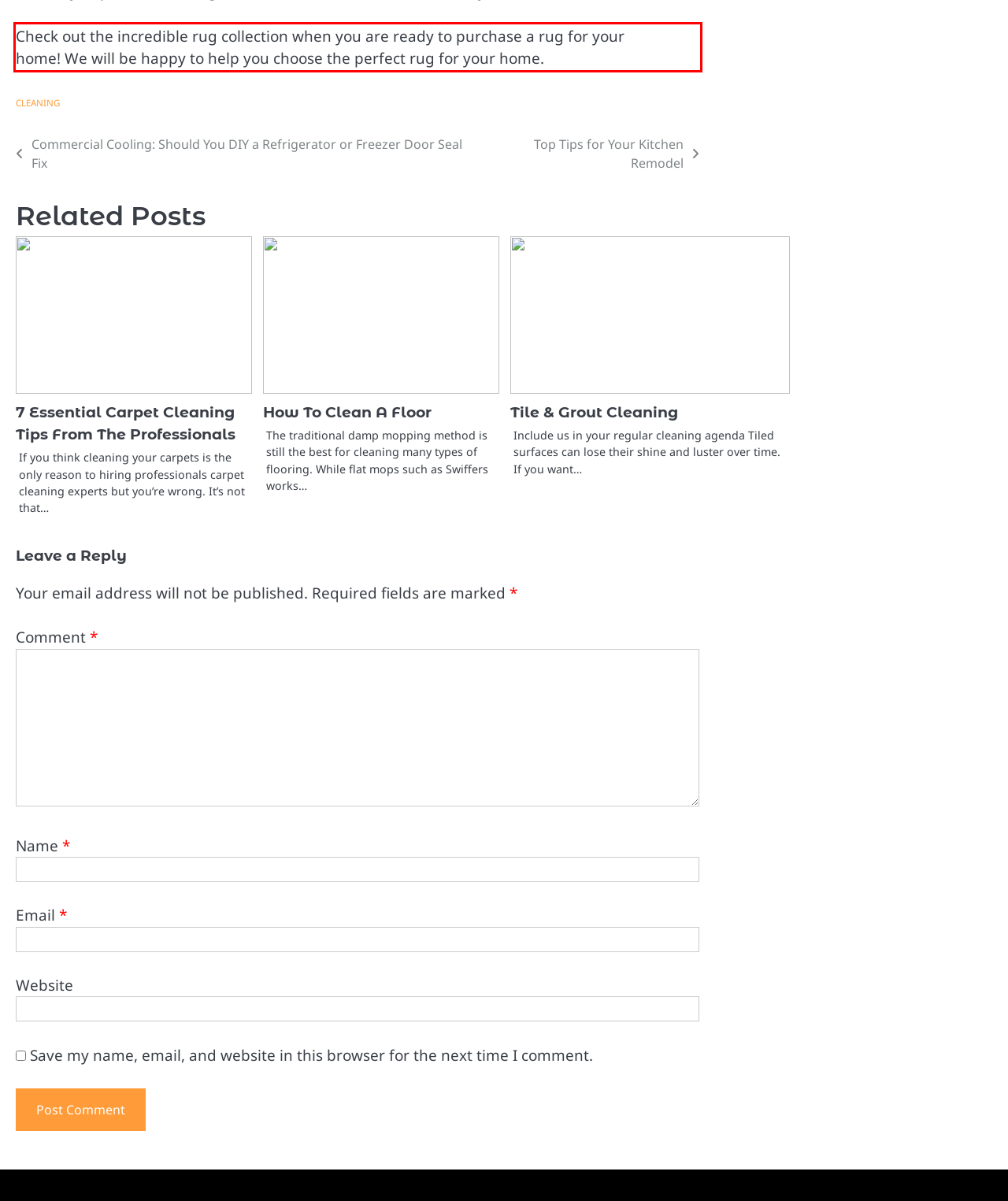You have a screenshot of a webpage with a UI element highlighted by a red bounding box. Use OCR to obtain the text within this highlighted area.

Check out the incredible rug collection when you are ready to purchase a rug for your home! We will be happy to help you choose the perfect rug for your home.